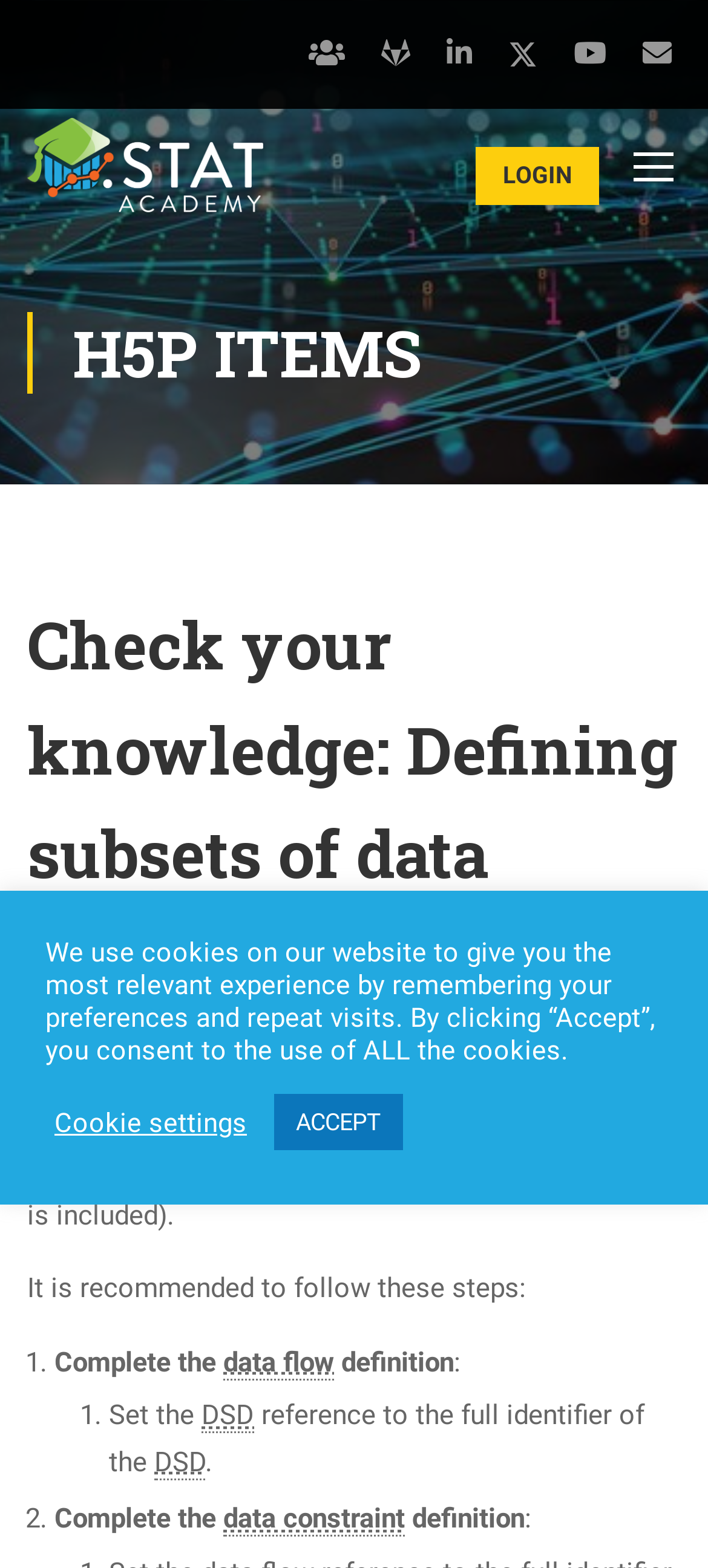What is the current lesson?
Based on the image, answer the question in a detailed manner.

The current lesson number can be found in the heading 'Current lesson: 4.3' which is located below the 'H5P ITEMS' heading.